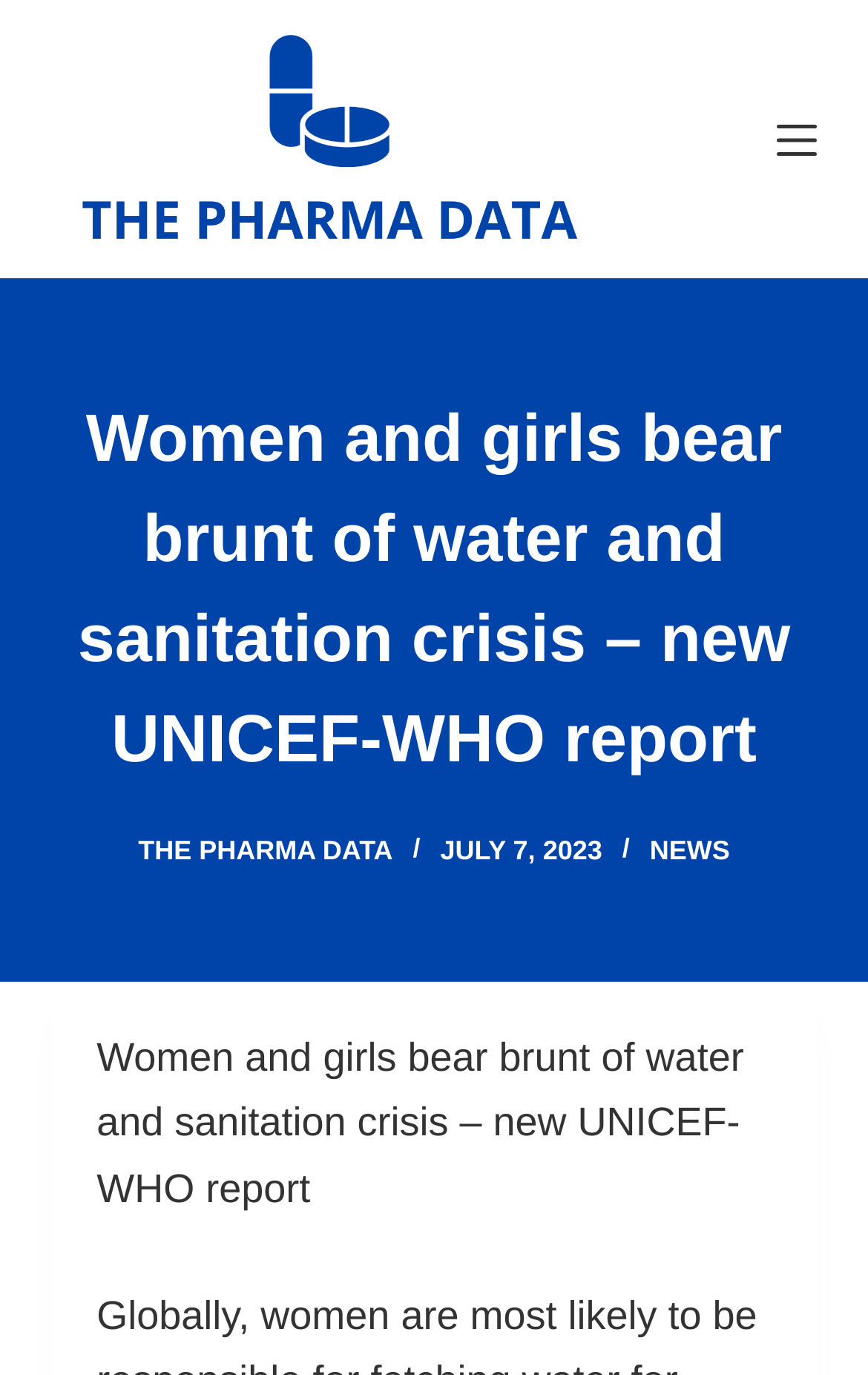Ascertain the bounding box coordinates for the UI element detailed here: "The Pharma Data". The coordinates should be provided as [left, top, right, bottom] with each value being a float between 0 and 1.

[0.159, 0.607, 0.453, 0.63]